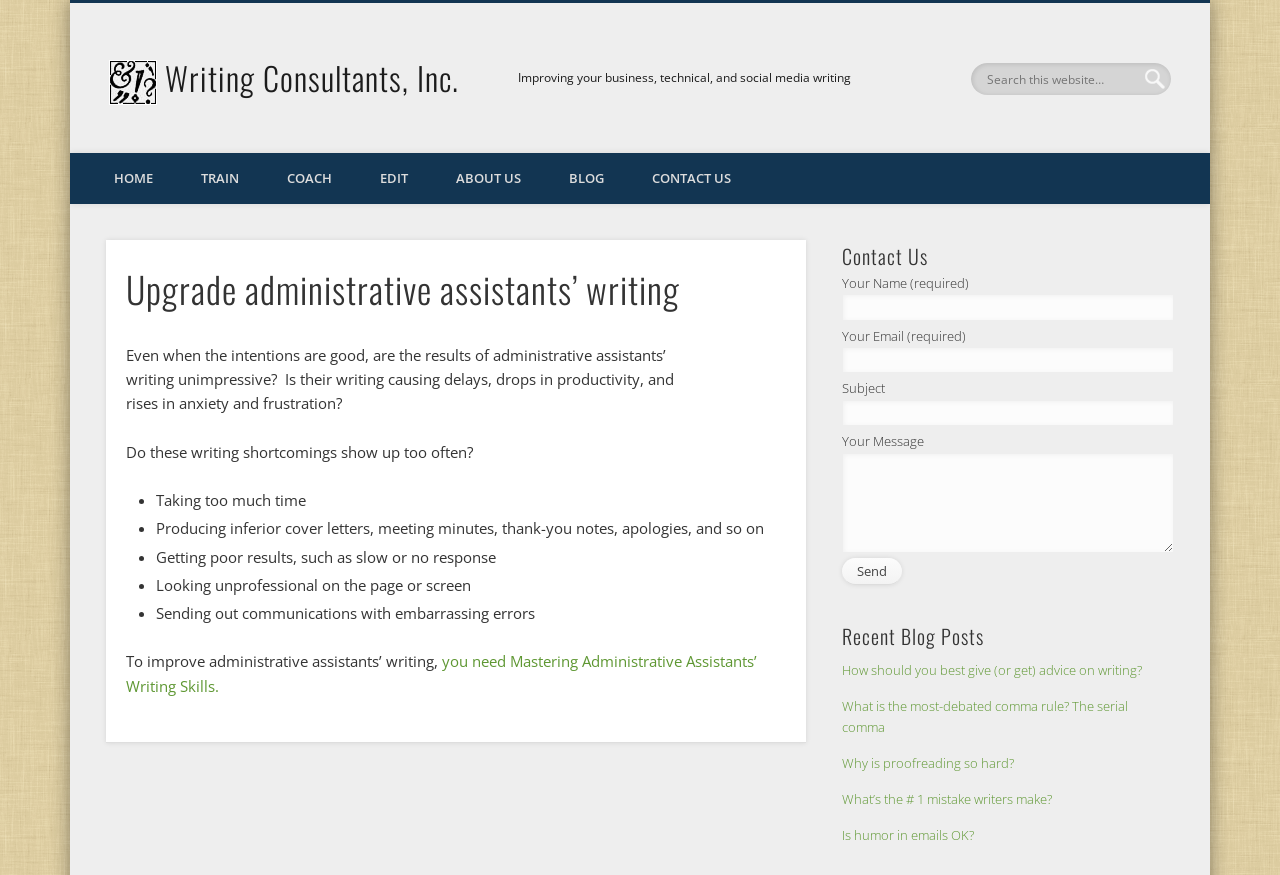Determine the bounding box coordinates of the clickable area required to perform the following instruction: "Click on the HOME link". The coordinates should be represented as four float numbers between 0 and 1: [left, top, right, bottom].

[0.07, 0.175, 0.138, 0.233]